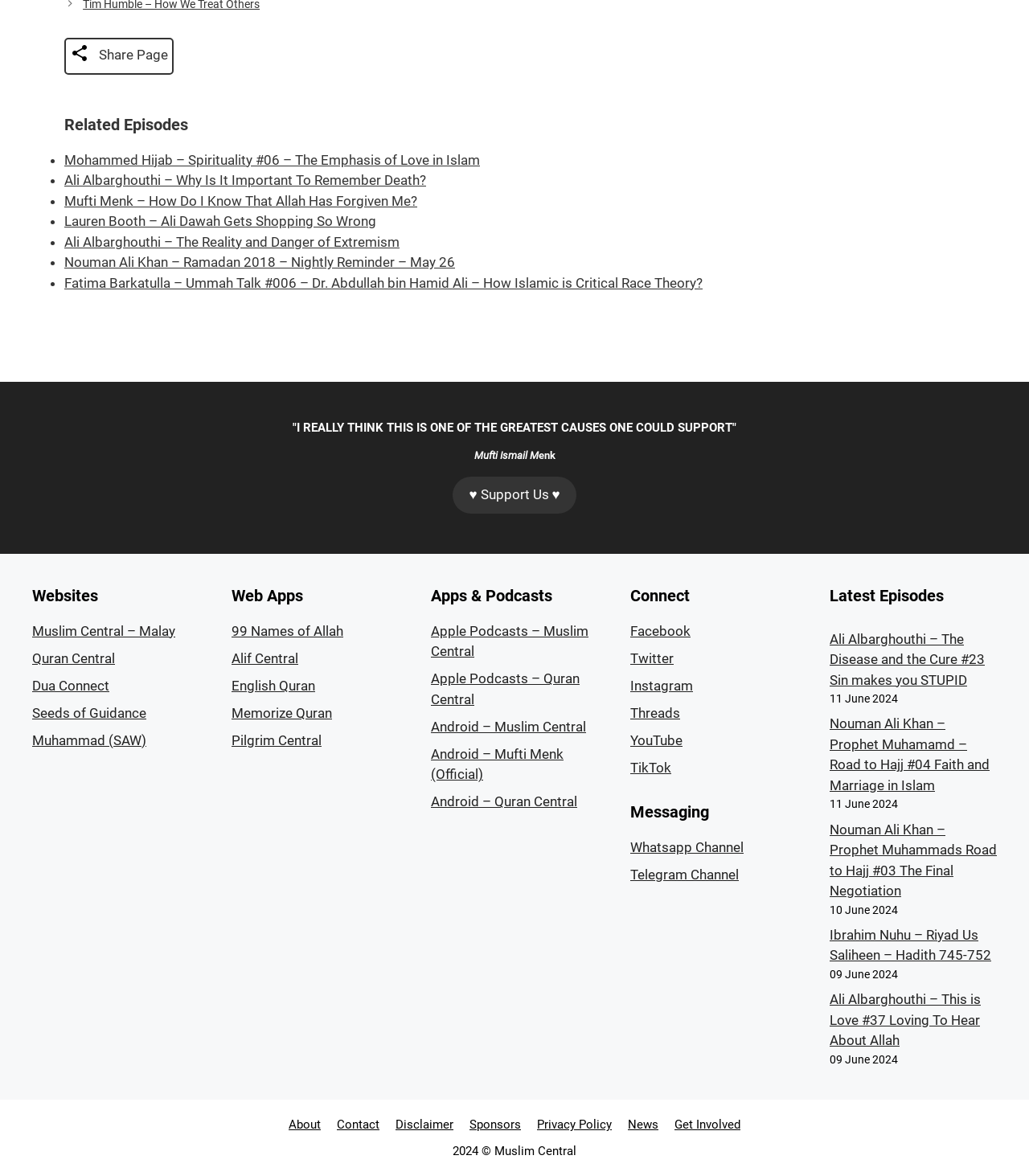Using the webpage screenshot, find the UI element described by Apple Podcasts – Muslim Central. Provide the bounding box coordinates in the format (top-left x, top-left y, bottom-right x, bottom-right y), ensuring all values are floating point numbers between 0 and 1.

[0.419, 0.53, 0.572, 0.561]